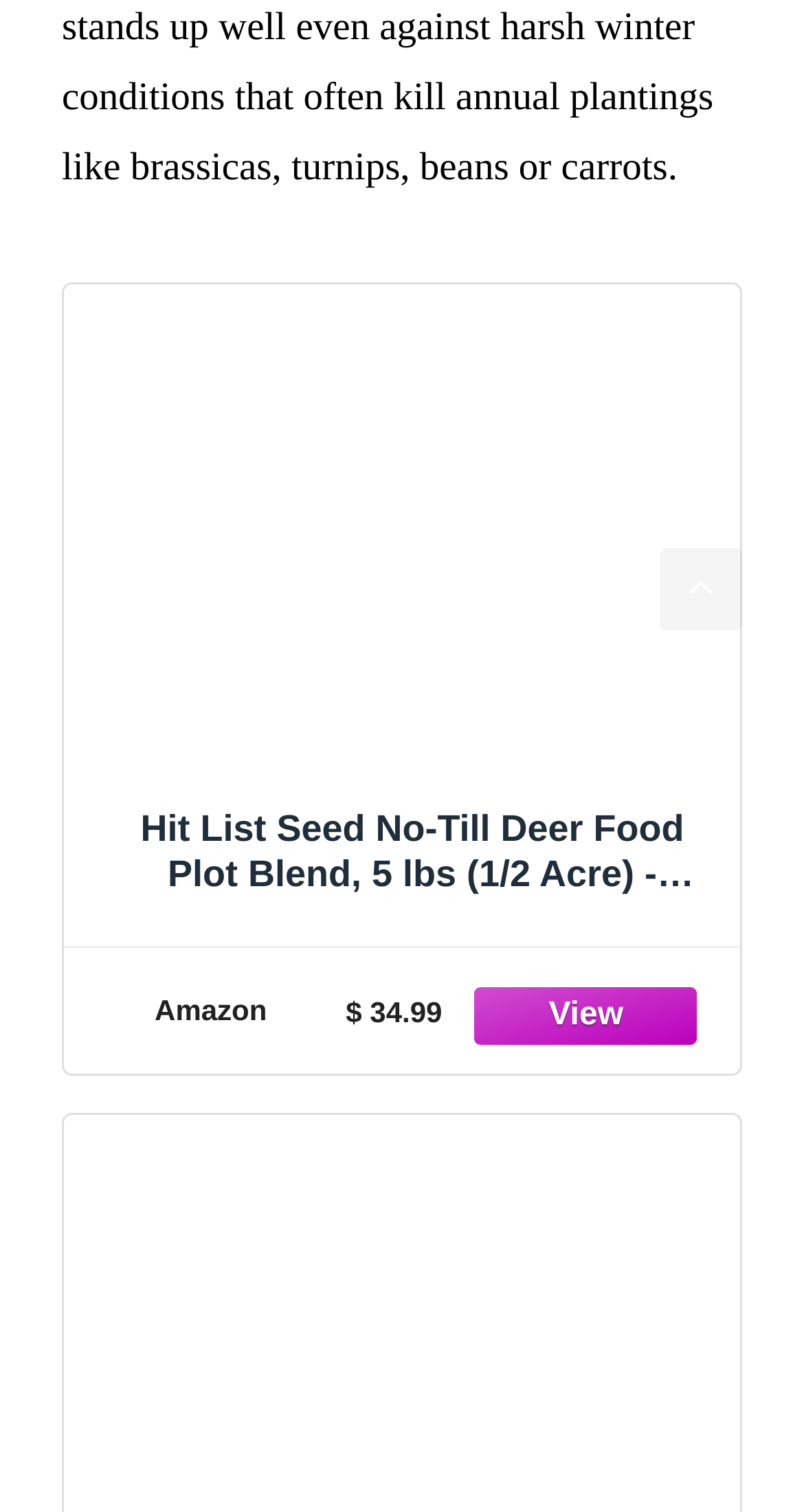Using the element description provided, determine the bounding box coordinates in the format (top-left x, top-left y, bottom-right x, bottom-right y). Ensure that all values are floating point numbers between 0 and 1. Element description: Amazon $ 34.99

[0.118, 0.64, 0.882, 0.697]